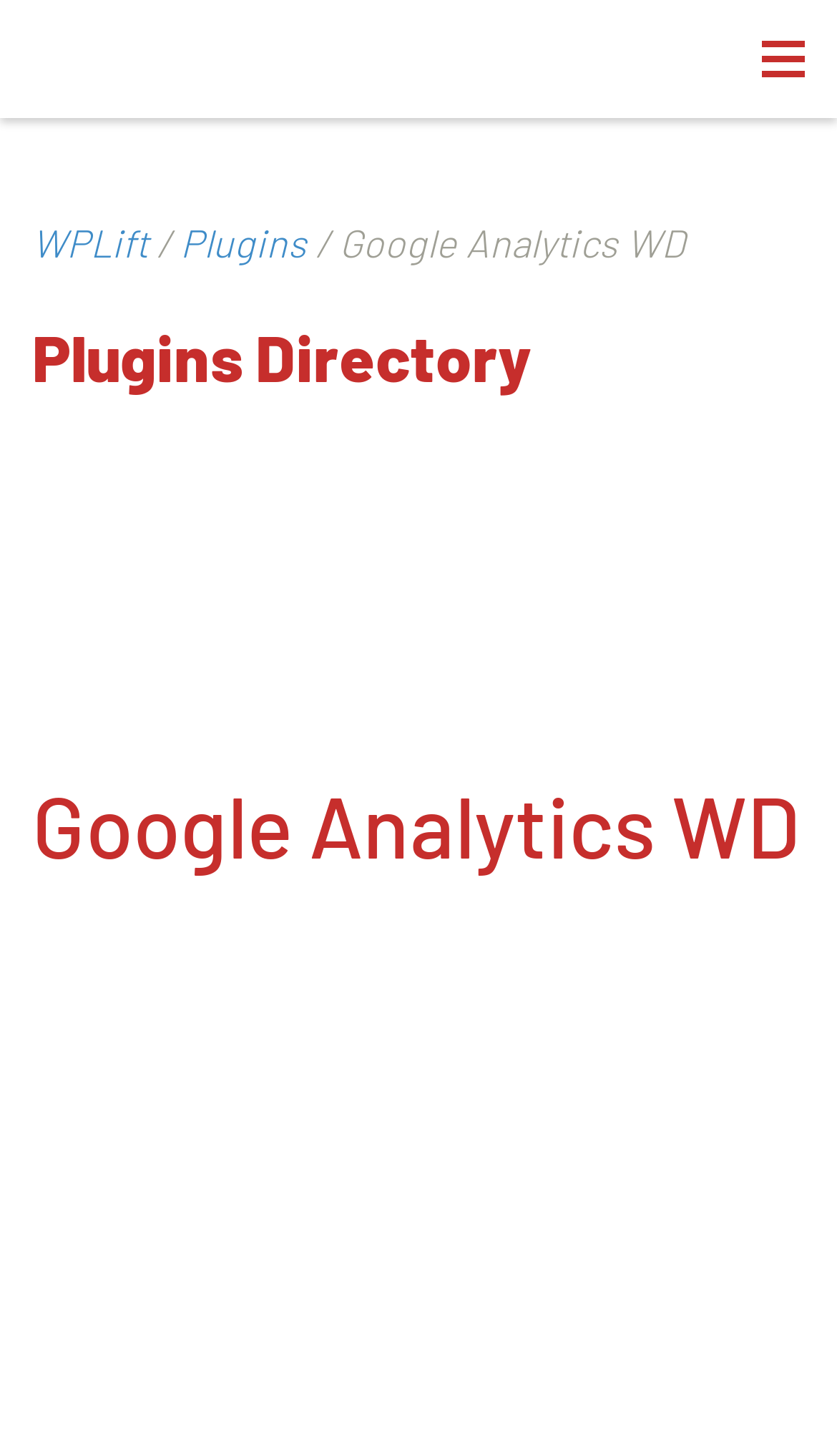What is the name of the directory where the plugin is located?
Answer briefly with a single word or phrase based on the image.

Plugins Directory